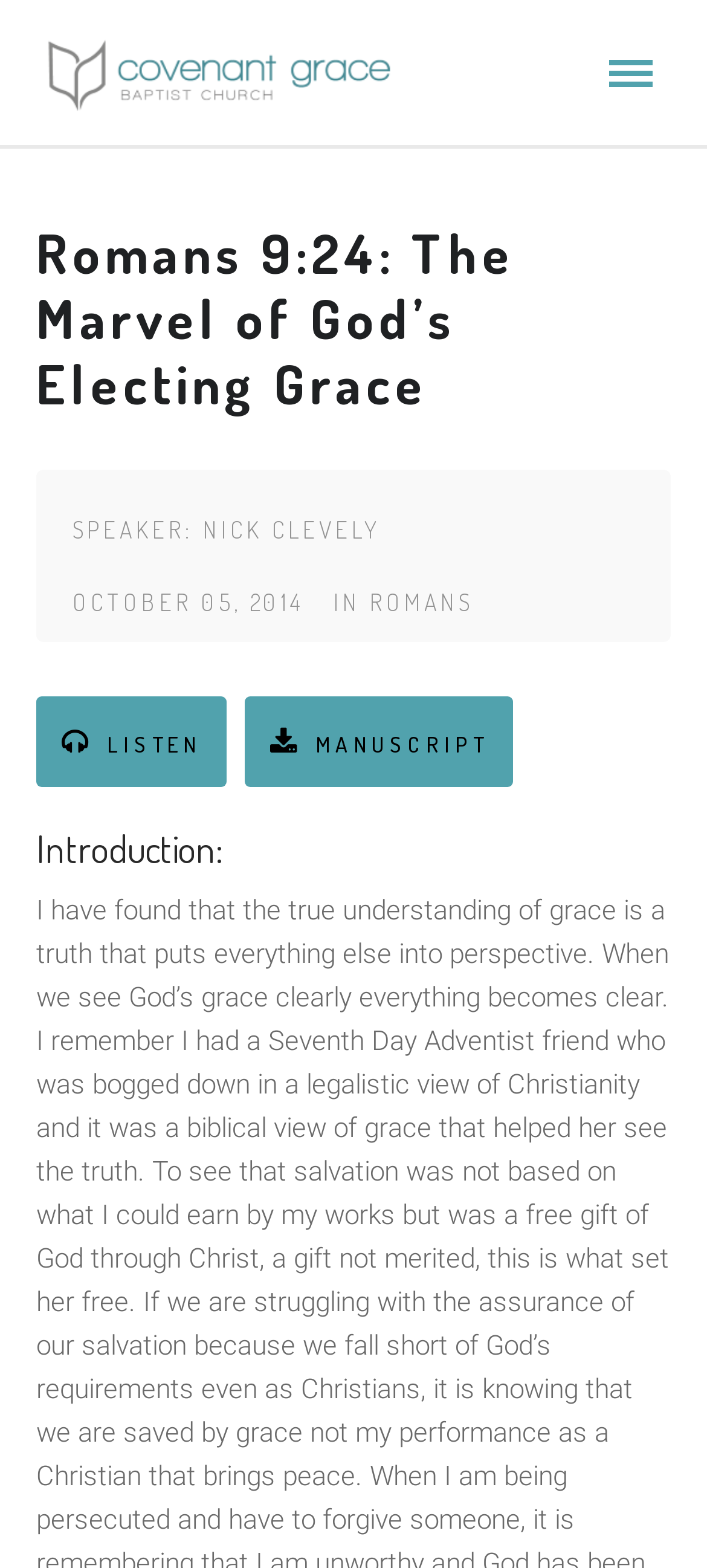Who is the speaker of the sermon?
Based on the image, answer the question with a single word or brief phrase.

NICK CLEVELY